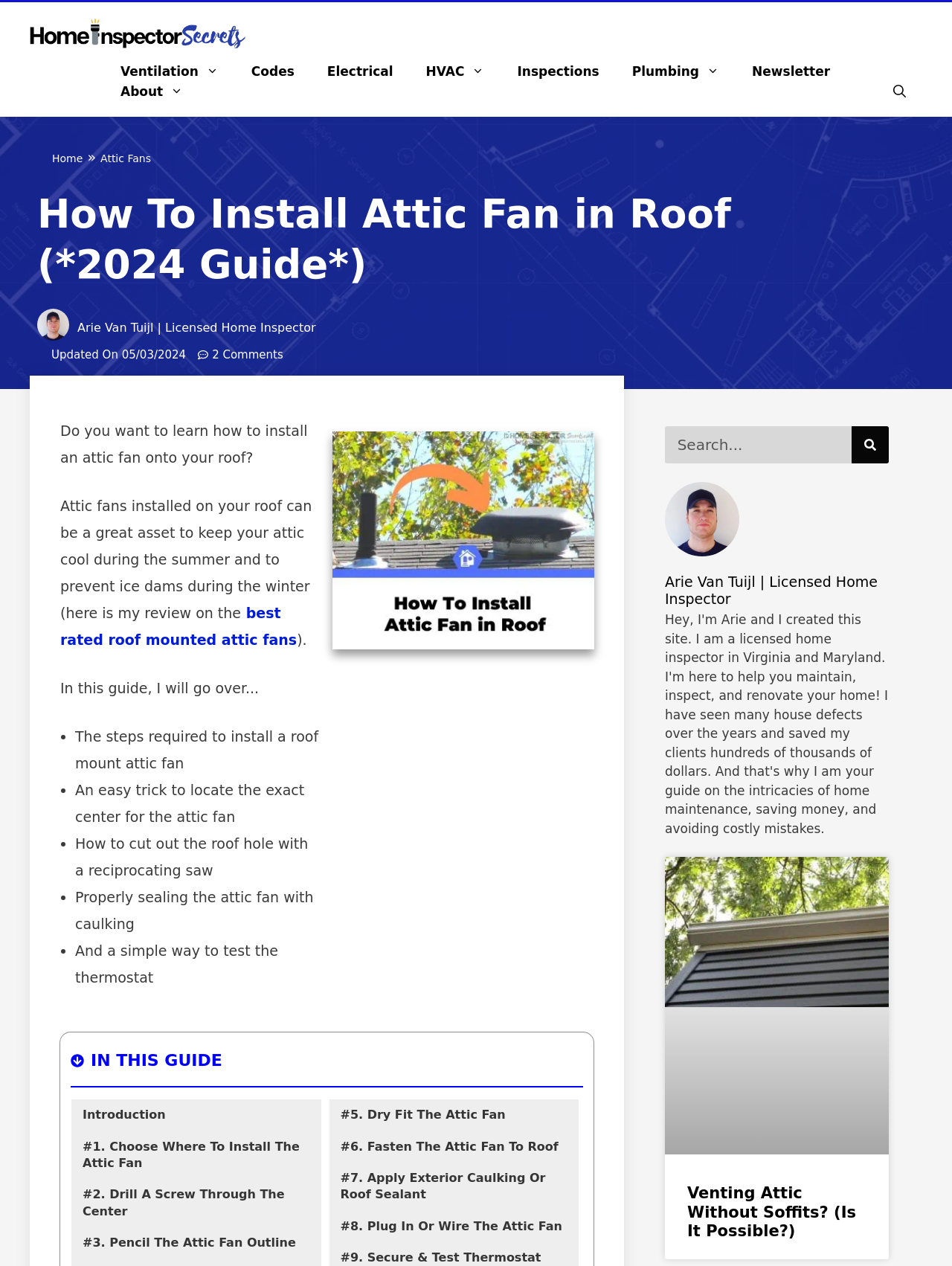Please specify the bounding box coordinates of the area that should be clicked to accomplish the following instruction: "Search for something". The coordinates should consist of four float numbers between 0 and 1, i.e., [left, top, right, bottom].

[0.698, 0.337, 0.934, 0.366]